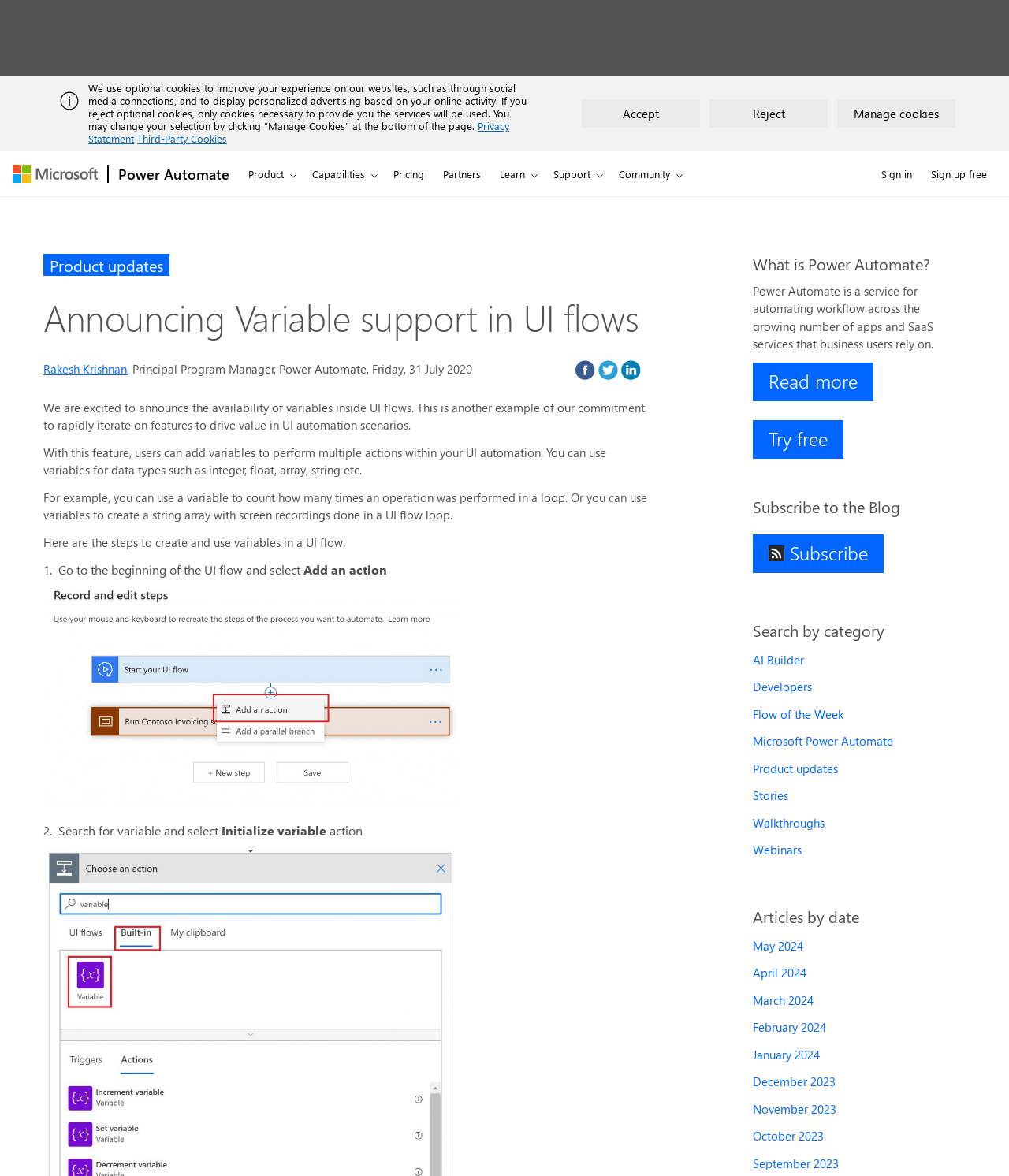Can you determine the main header of this webpage?

Announcing Variable support in UI flows